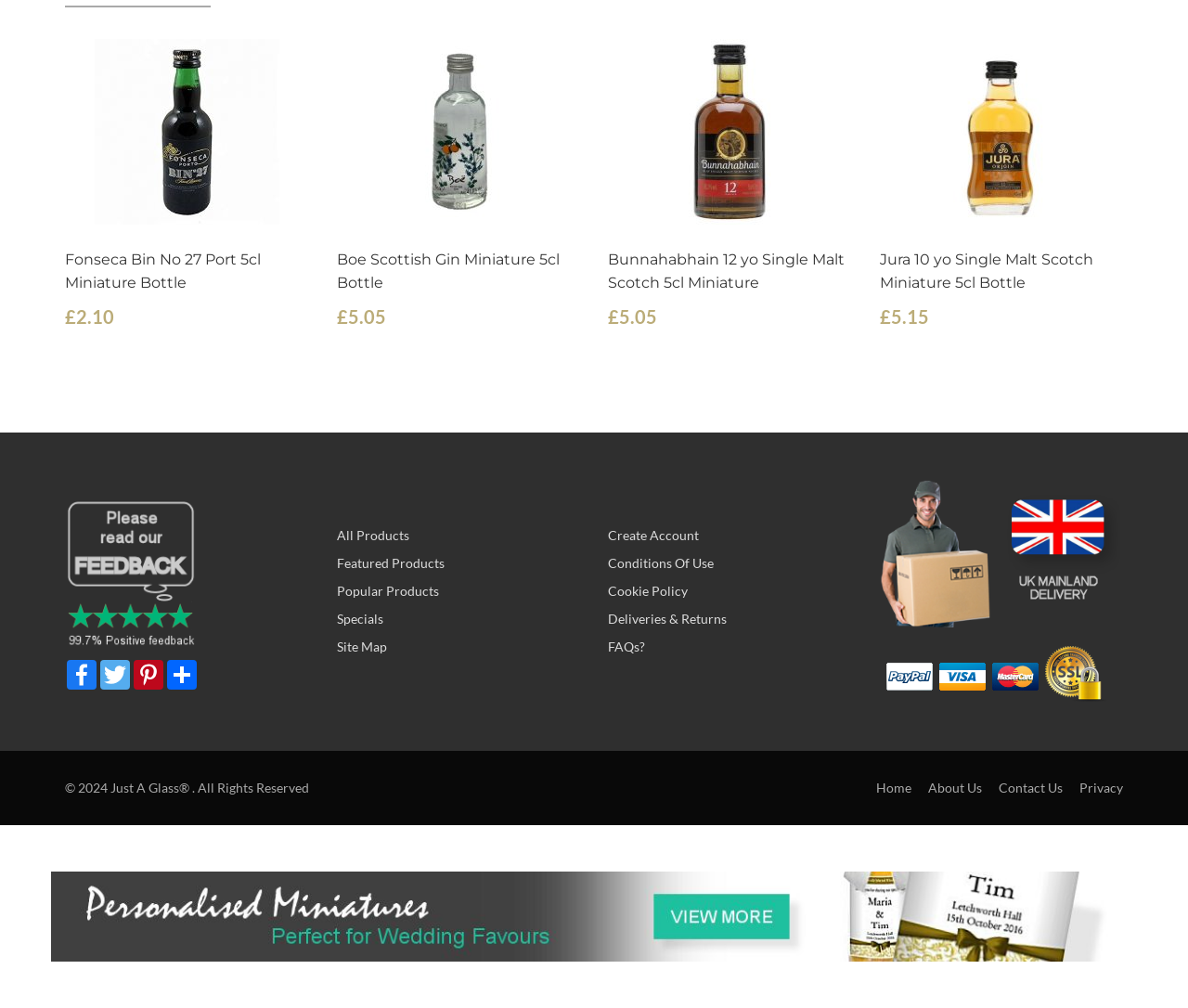Respond with a single word or phrase to the following question: What is the price of Boe Scottish Gin Miniature 5cl Bottle?

£5.05